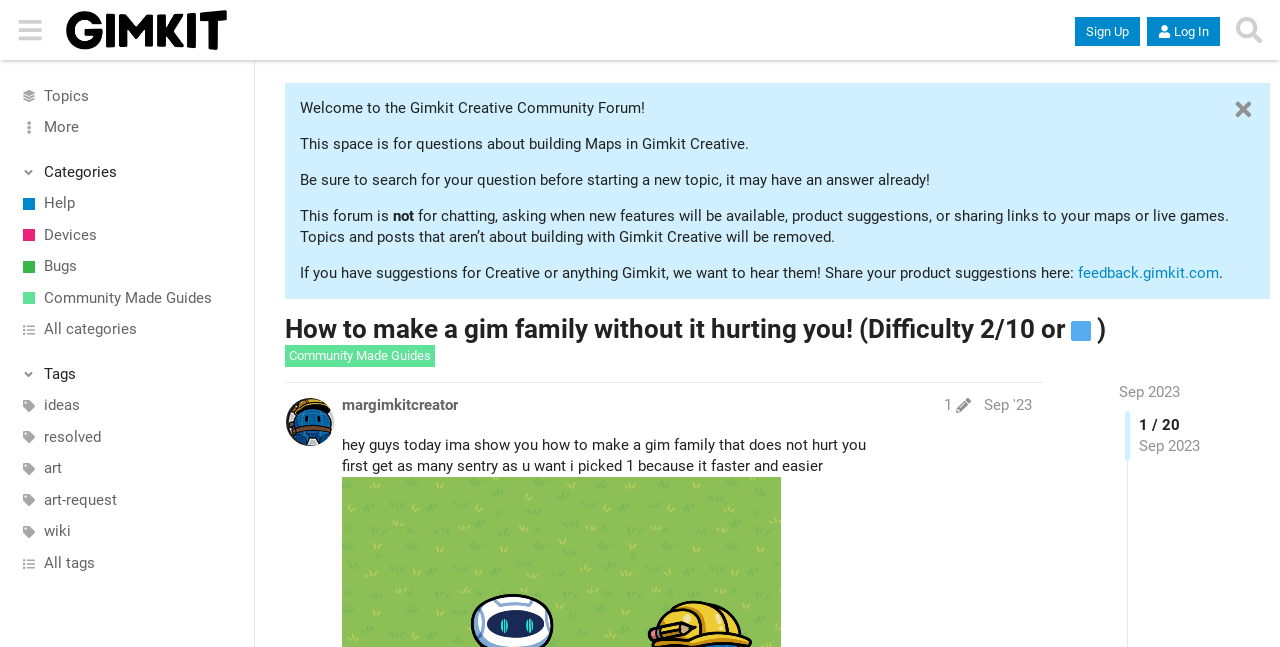Please identify the bounding box coordinates of where to click in order to follow the instruction: "View May 2019".

None